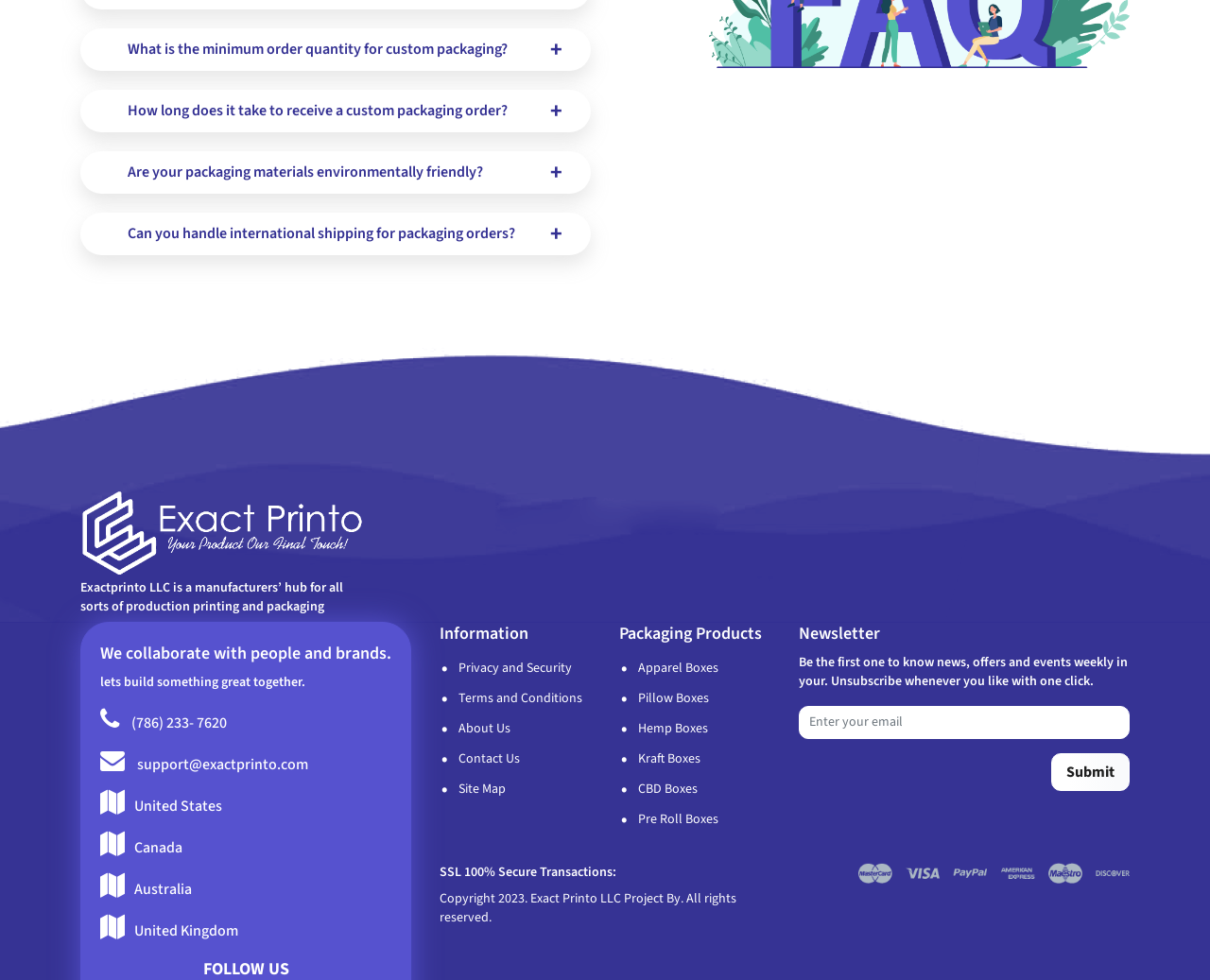Could you provide the bounding box coordinates for the portion of the screen to click to complete this instruction: "Learn about Exactprinto LLC's privacy and security"?

[0.379, 0.672, 0.473, 0.691]